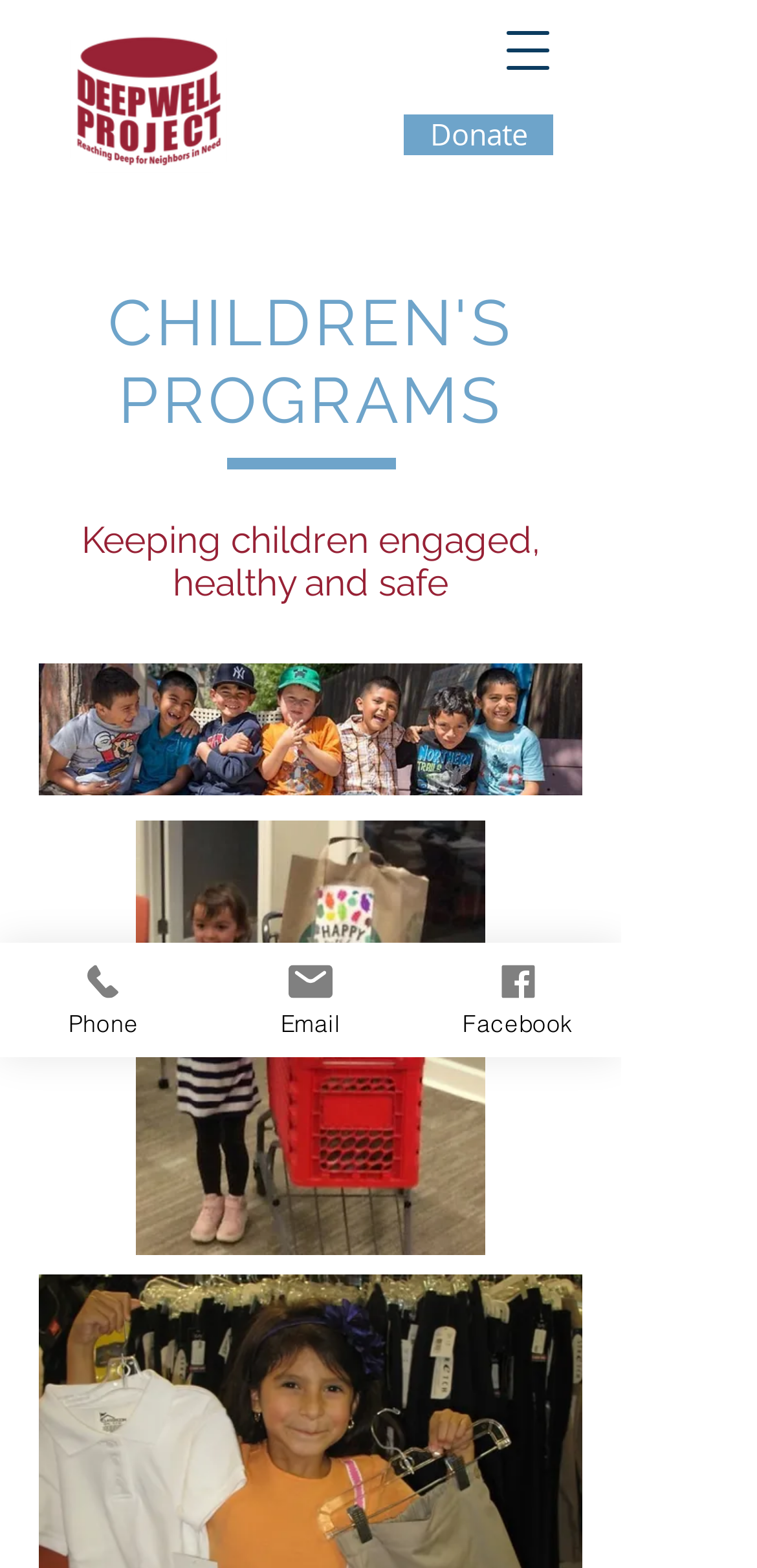What are the social media platforms available?
Based on the image, provide a one-word or brief-phrase response.

Facebook